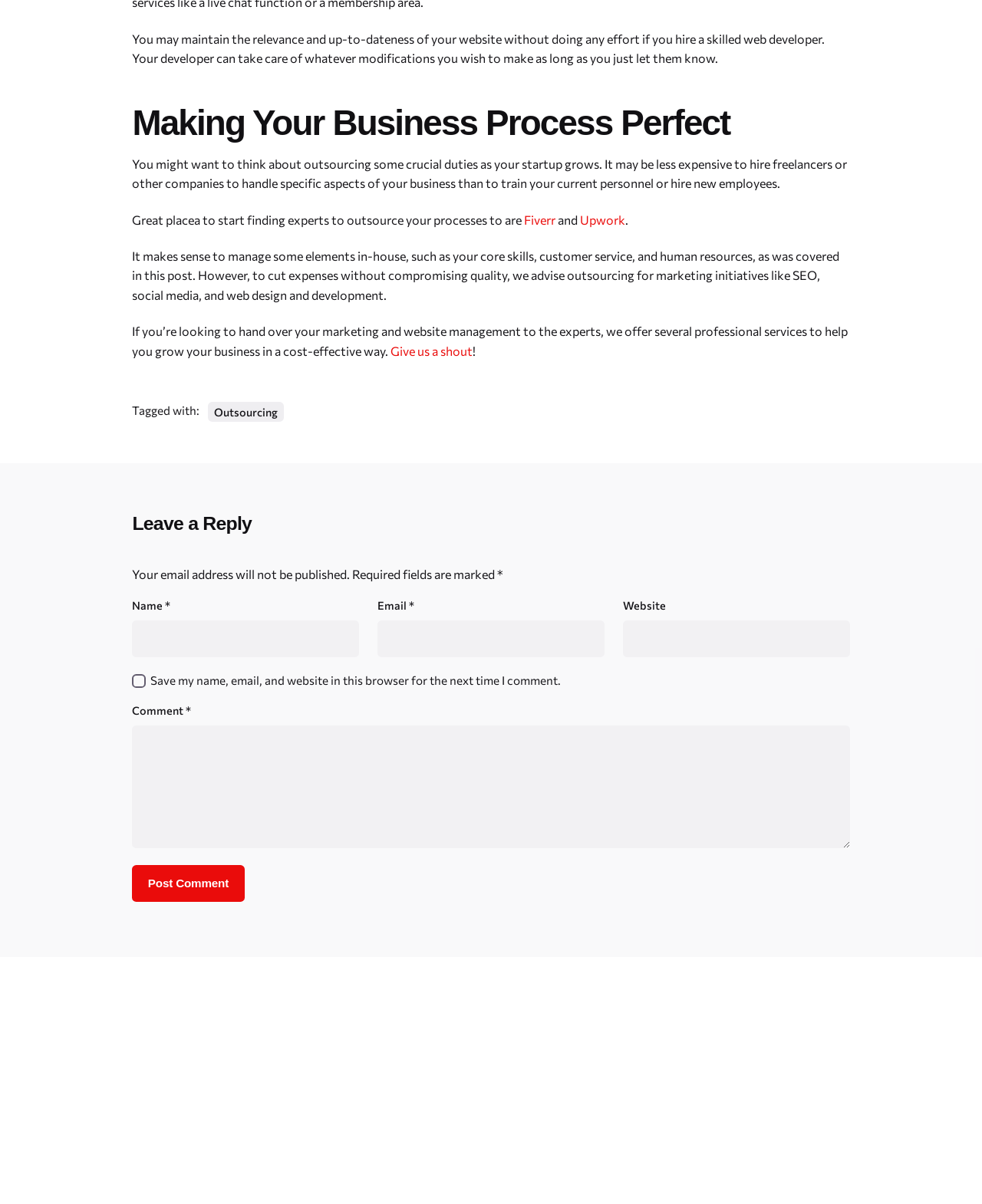Show the bounding box coordinates of the region that should be clicked to follow the instruction: "Click on 'Post Comment'."

[0.135, 0.719, 0.249, 0.749]